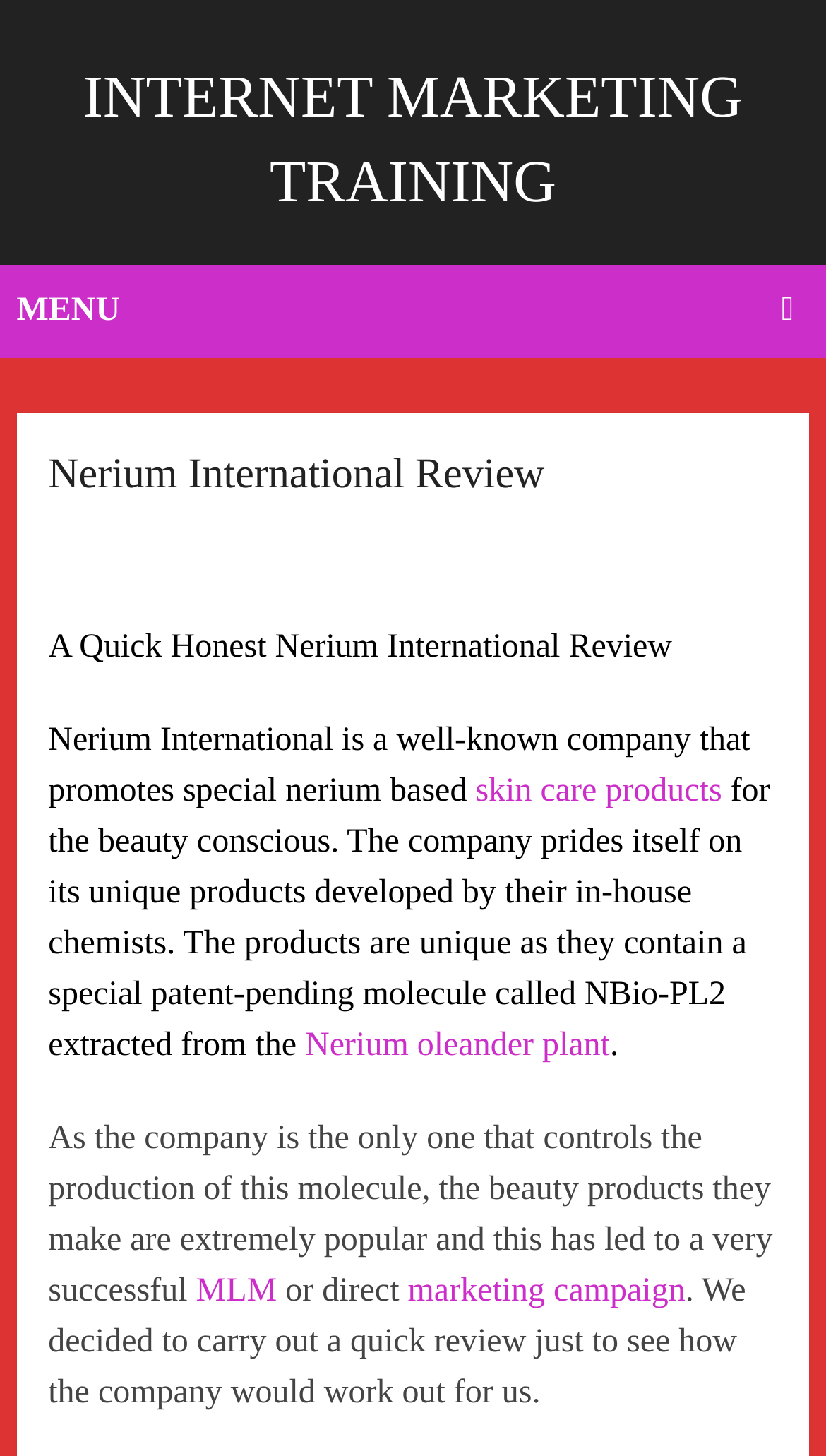Respond to the question below with a single word or phrase:
What is the purpose of the review on this webpage?

To see how the company would work out